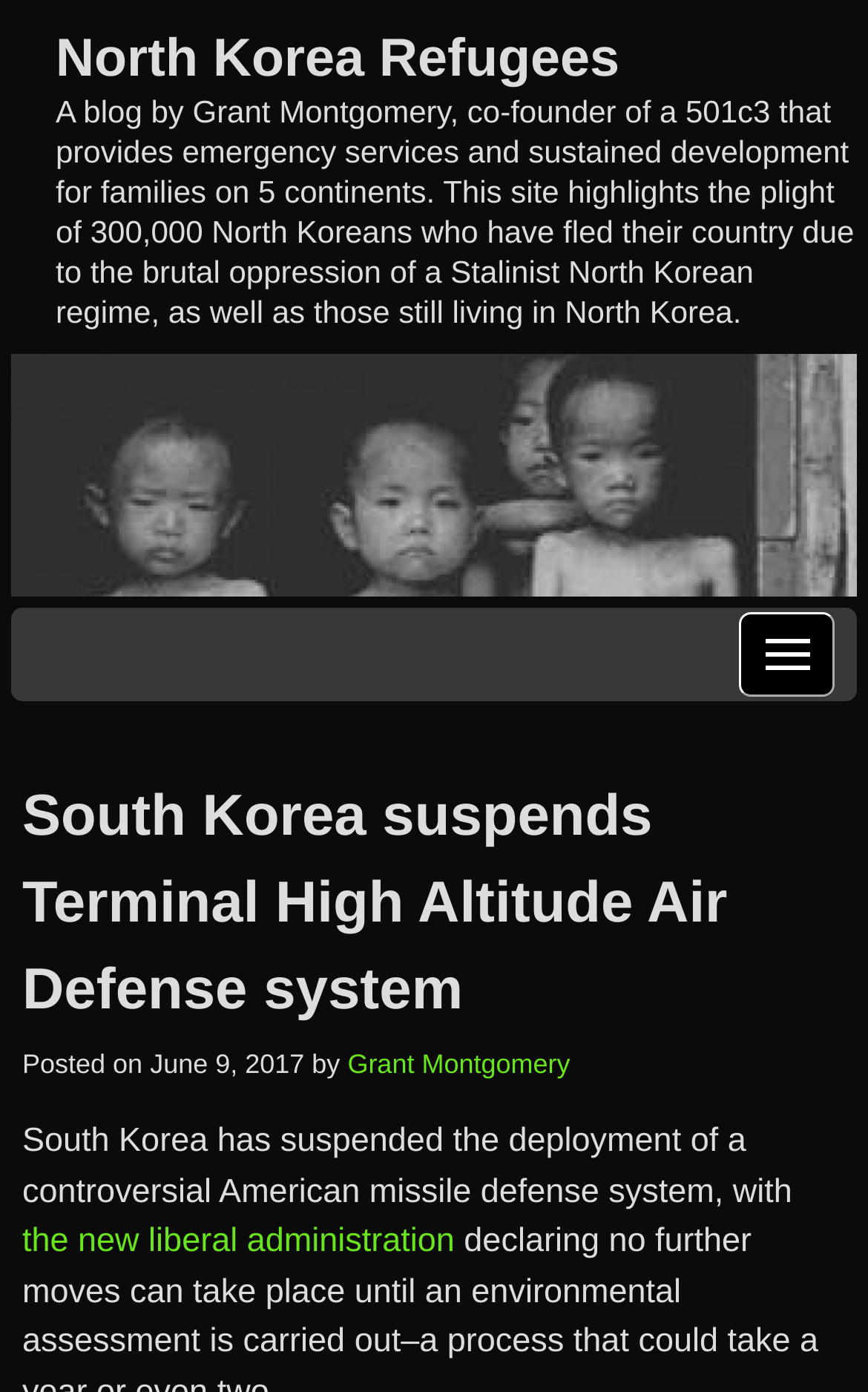What is the topic of this blog post?
Using the image as a reference, answer the question in detail.

The topic of this blog post is about South Korea suspending the deployment of the Terminal High Altitude Air Defense system, which is indicated by the heading 'South Korea suspends Terminal High Altitude Air Defense system' and the static text 'South Korea has suspended the deployment of a controversial American missile defense system...'.